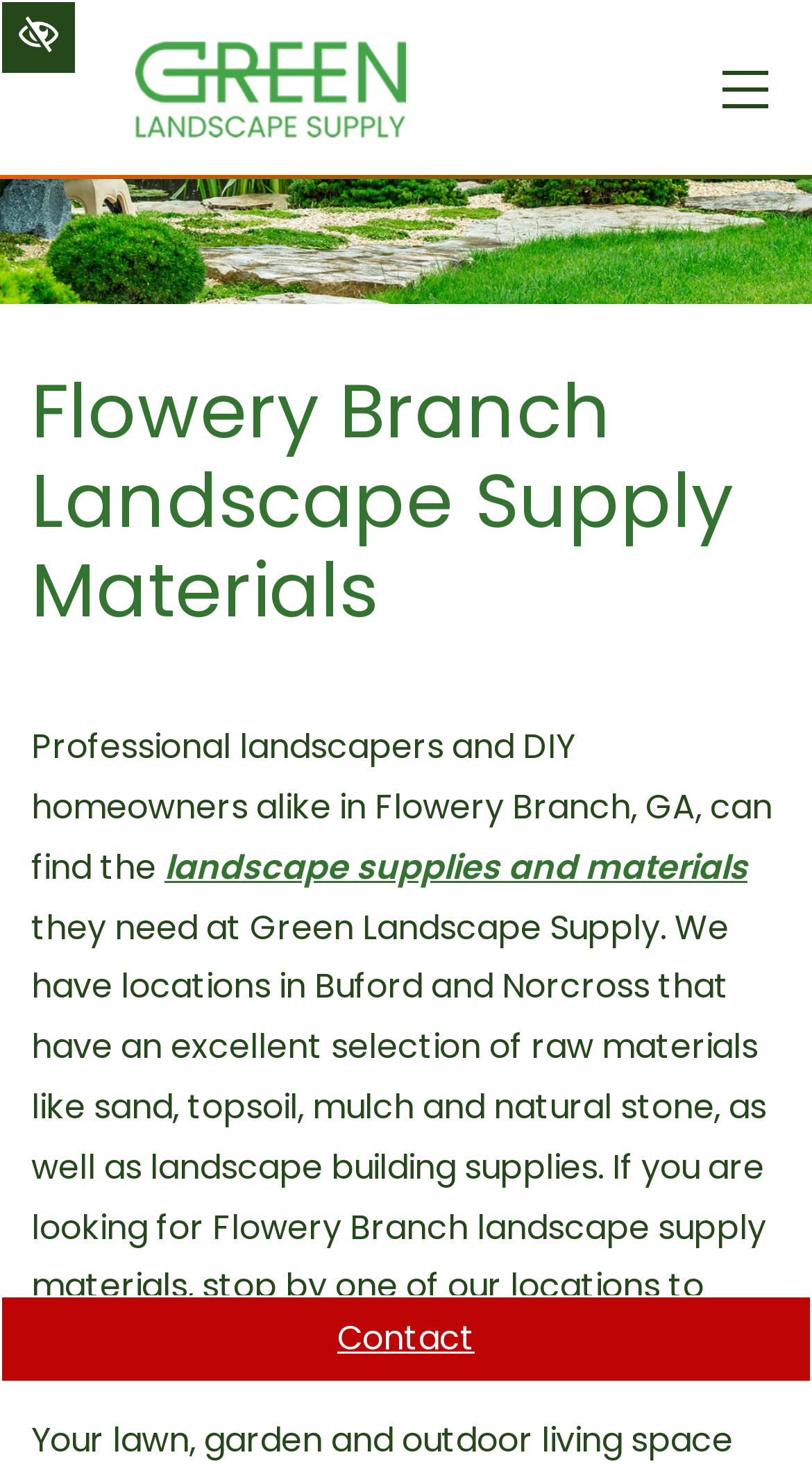What is the name of the landscape supply company?
Look at the image and answer the question using a single word or phrase.

Green Landscape Supply